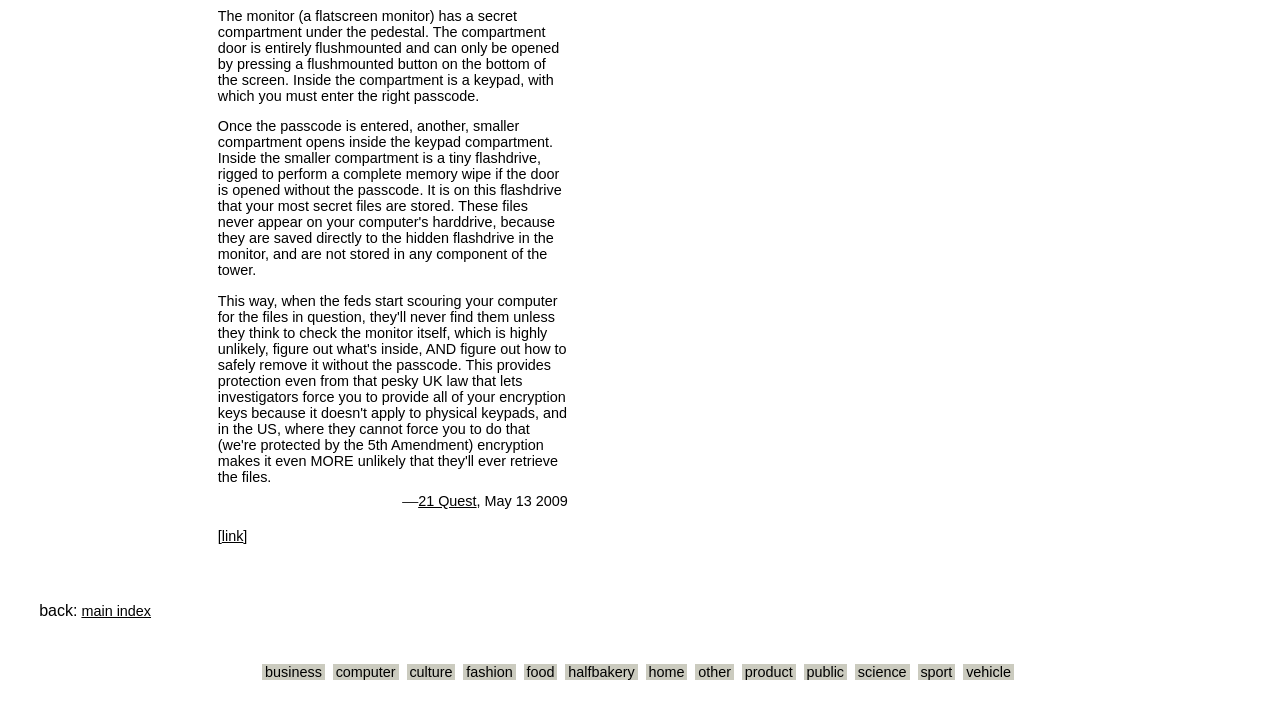Locate the UI element described by Discover Israel in the provided webpage screenshot. Return the bounding box coordinates in the format (top-left x, top-left y, bottom-right x, bottom-right y), ensuring all values are between 0 and 1.

None